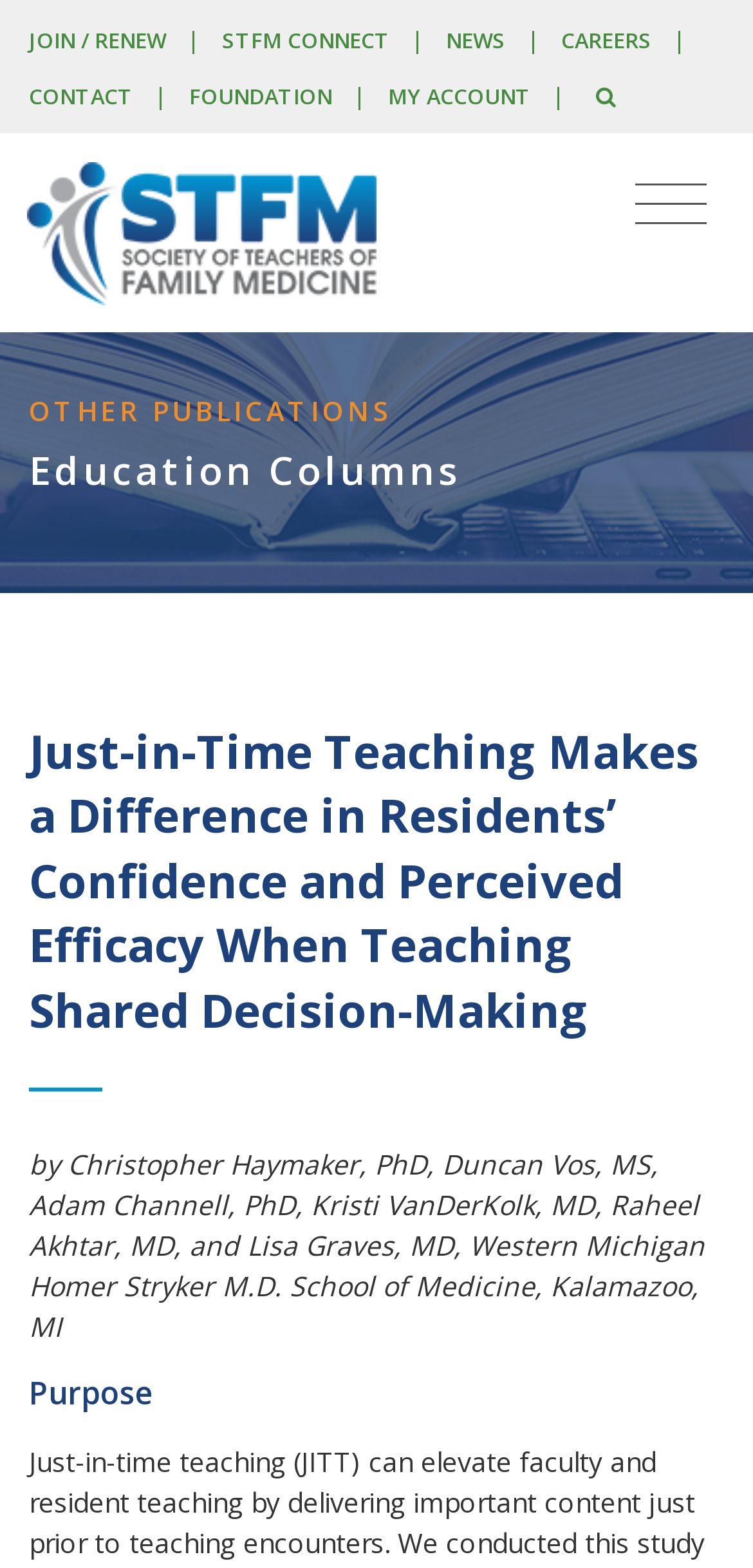Provide a one-word or short-phrase answer to the question:
What is the symbol next to the 'NEWS' link?

|